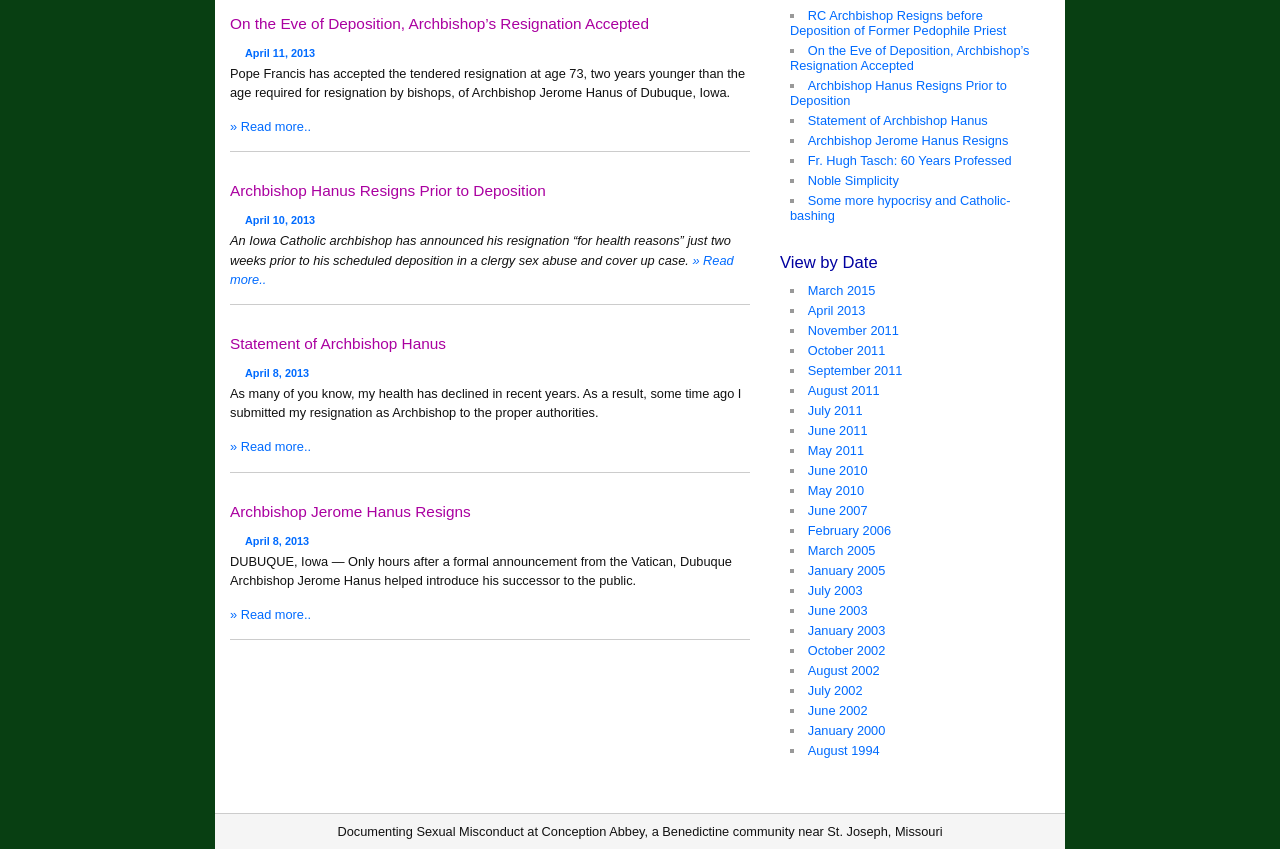Using the provided description Archbishop Jerome Hanus Resigns, find the bounding box coordinates for the UI element. Provide the coordinates in (top-left x, top-left y, bottom-right x, bottom-right y) format, ensuring all values are between 0 and 1.

[0.631, 0.157, 0.788, 0.174]